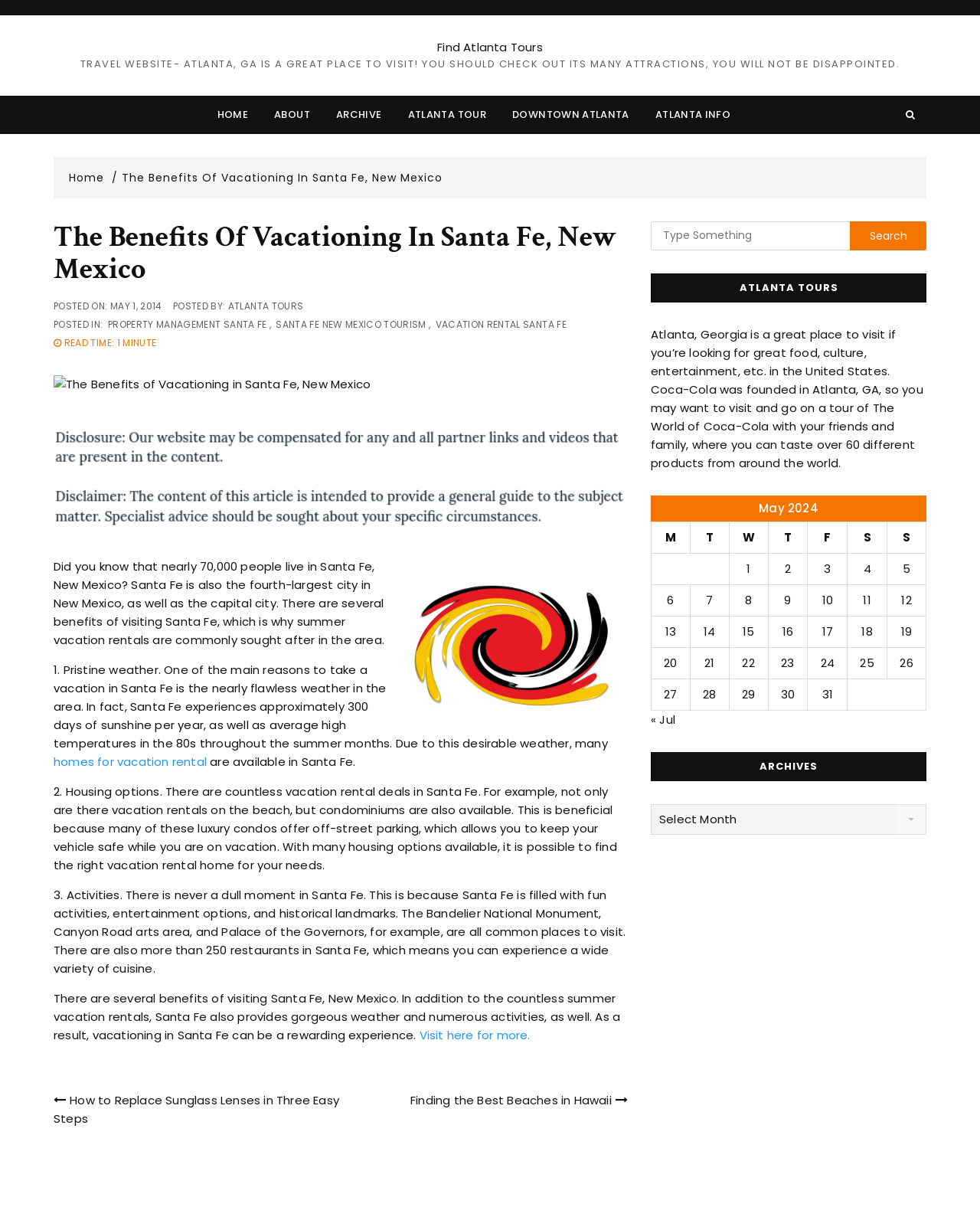Locate the bounding box coordinates of the region to be clicked to comply with the following instruction: "Read more about 'PROPERTY MANAGEMENT SANTA FE'". The coordinates must be four float numbers between 0 and 1, in the form [left, top, right, bottom].

[0.108, 0.26, 0.275, 0.272]